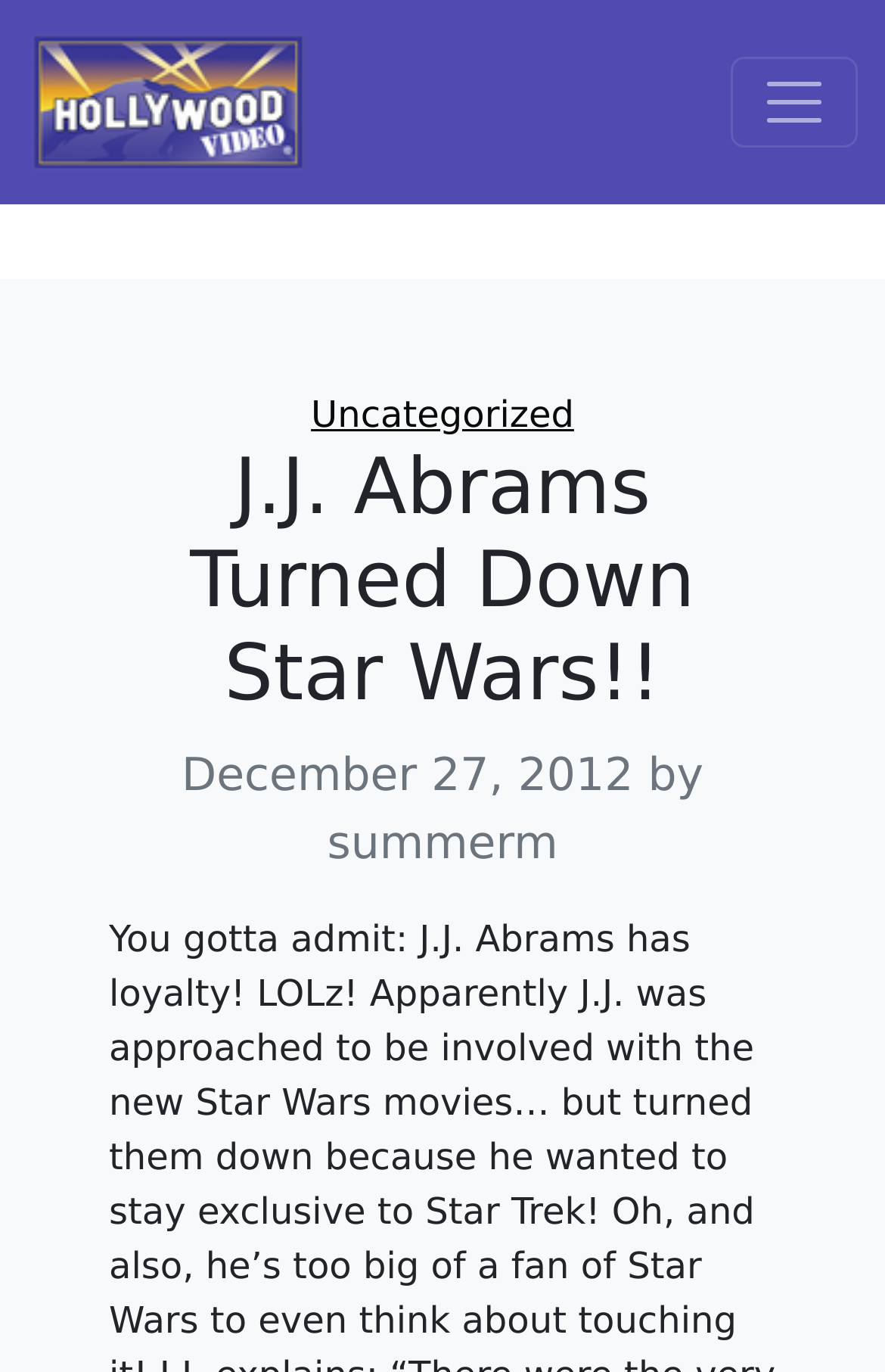Using the webpage screenshot, locate the HTML element that fits the following description and provide its bounding box: "Uncategorized".

[0.351, 0.286, 0.649, 0.317]